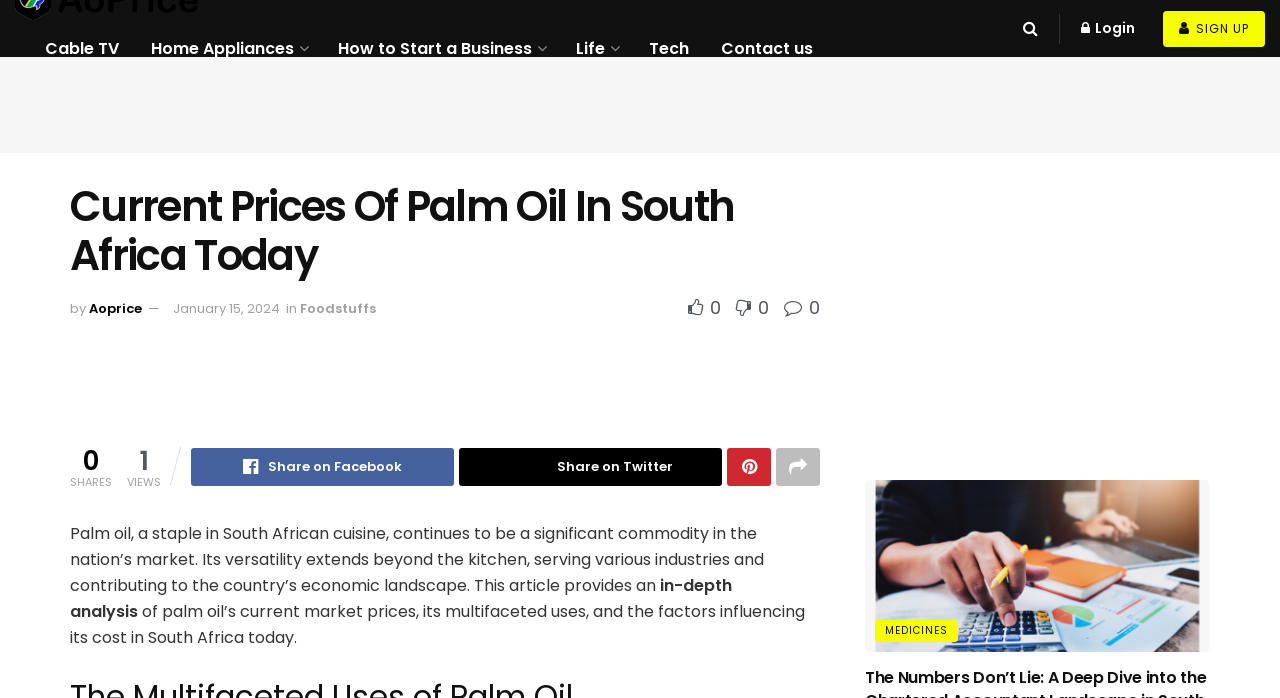What is the category of the link 'MEDICINES'?
Using the visual information from the image, give a one-word or short-phrase answer.

Foodstuffs